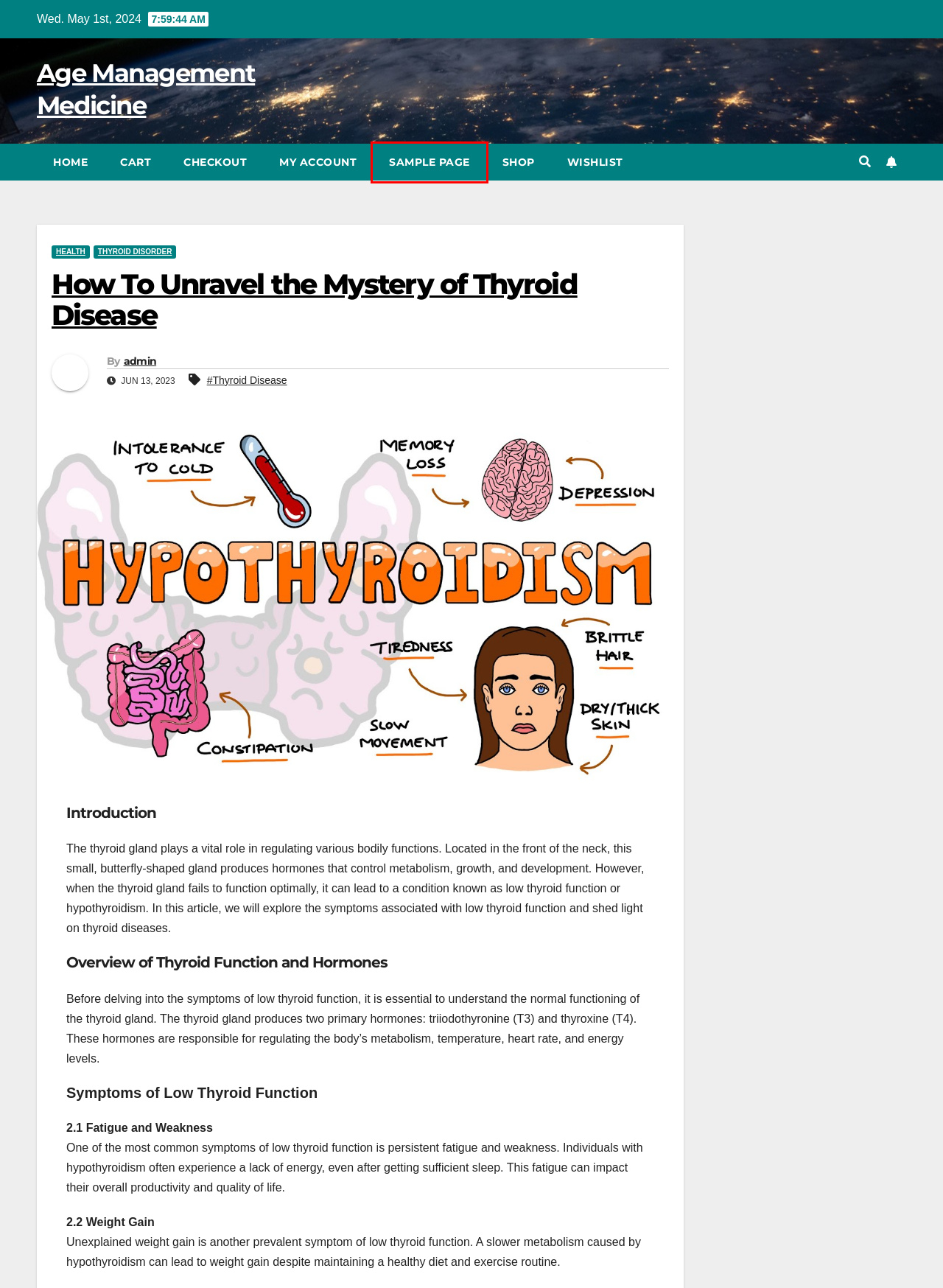You are looking at a screenshot of a webpage with a red bounding box around an element. Determine the best matching webpage description for the new webpage resulting from clicking the element in the red bounding box. Here are the descriptions:
A. Thyroid Disorder - Age Management Medicine
B. Thyroid Disease - Age Management Medicine
C. Age Management Medicine -
D. Health - Age Management Medicine
E. Sample Page - Age Management Medicine
F. Cart - Age Management Medicine
G. Shop - Age Management Medicine
H. Checkout - Age Management Medicine

E